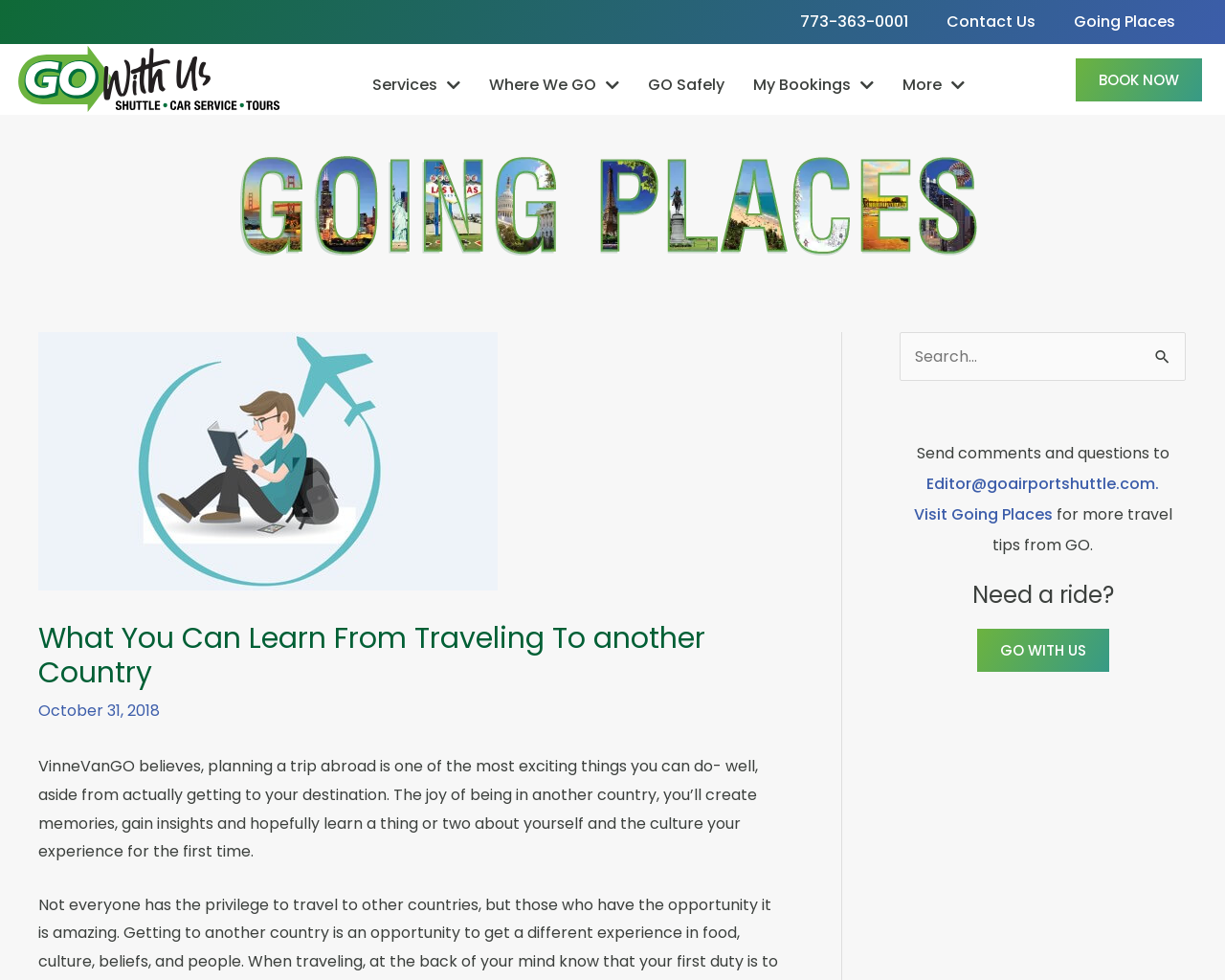Respond to the question below with a concise word or phrase:
What is the email address to send comments and questions?

Editor@goairportshuttle.com